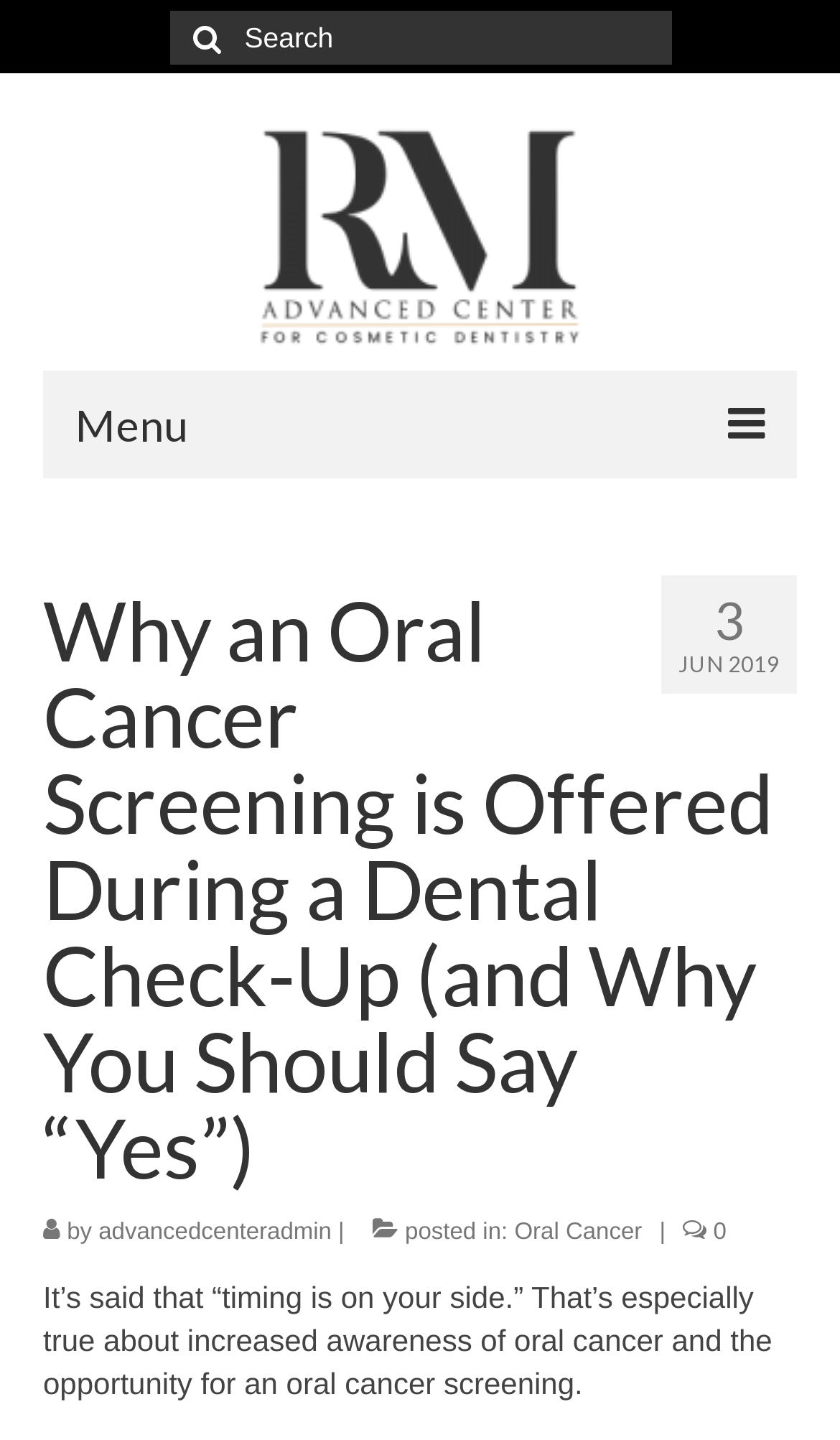Please extract the webpage's main title and generate its text content.

Why an Oral Cancer Screening is Offered During a Dental Check-Up (and Why You Should Say “Yes”)